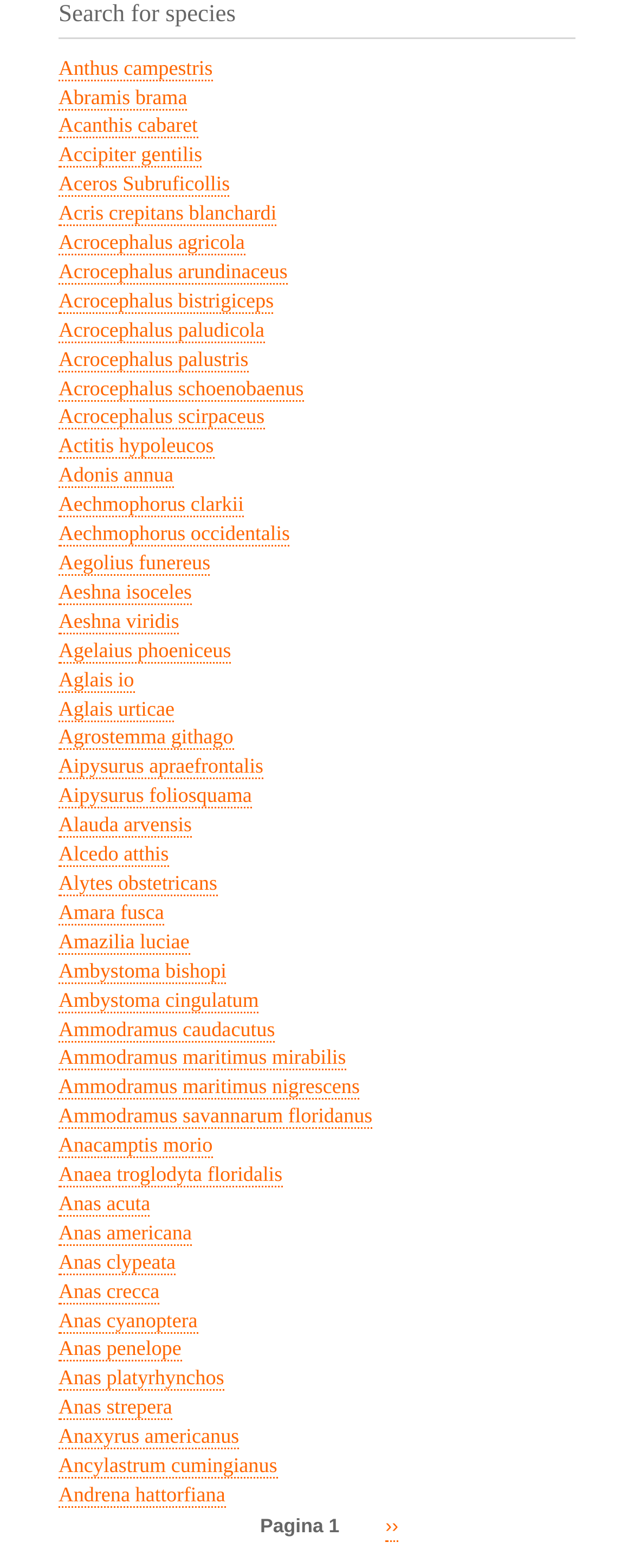Locate the bounding box coordinates of the element to click to perform the following action: 'Explore details about Anas platyrhynchos'. The coordinates should be given as four float values between 0 and 1, in the form of [left, top, right, bottom].

[0.092, 0.872, 0.354, 0.887]